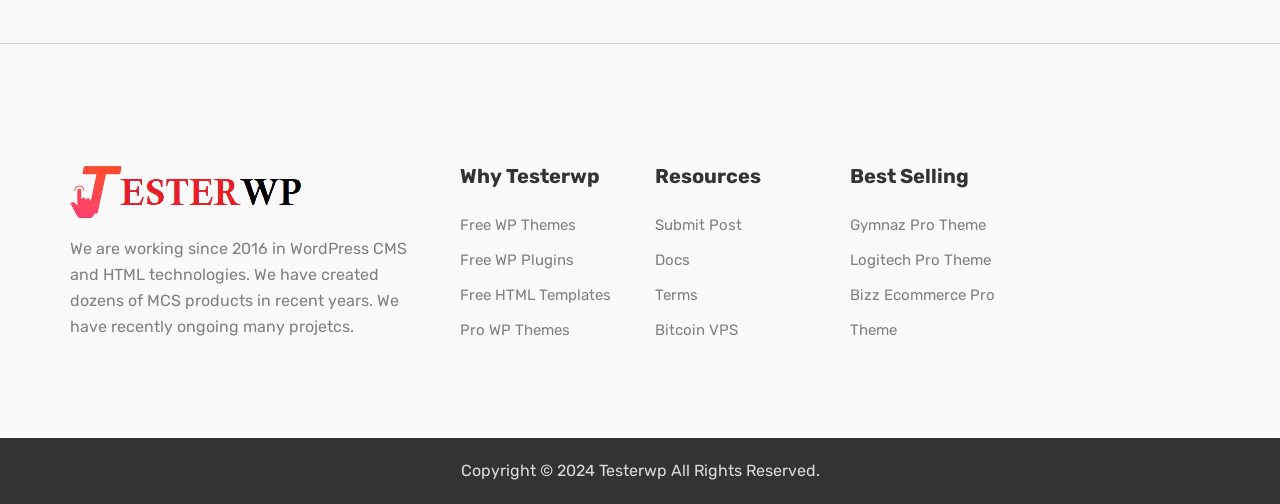Predict the bounding box coordinates of the area that should be clicked to accomplish the following instruction: "Click on Free WP Themes". The bounding box coordinates should consist of four float numbers between 0 and 1, i.e., [left, top, right, bottom].

[0.359, 0.429, 0.45, 0.465]